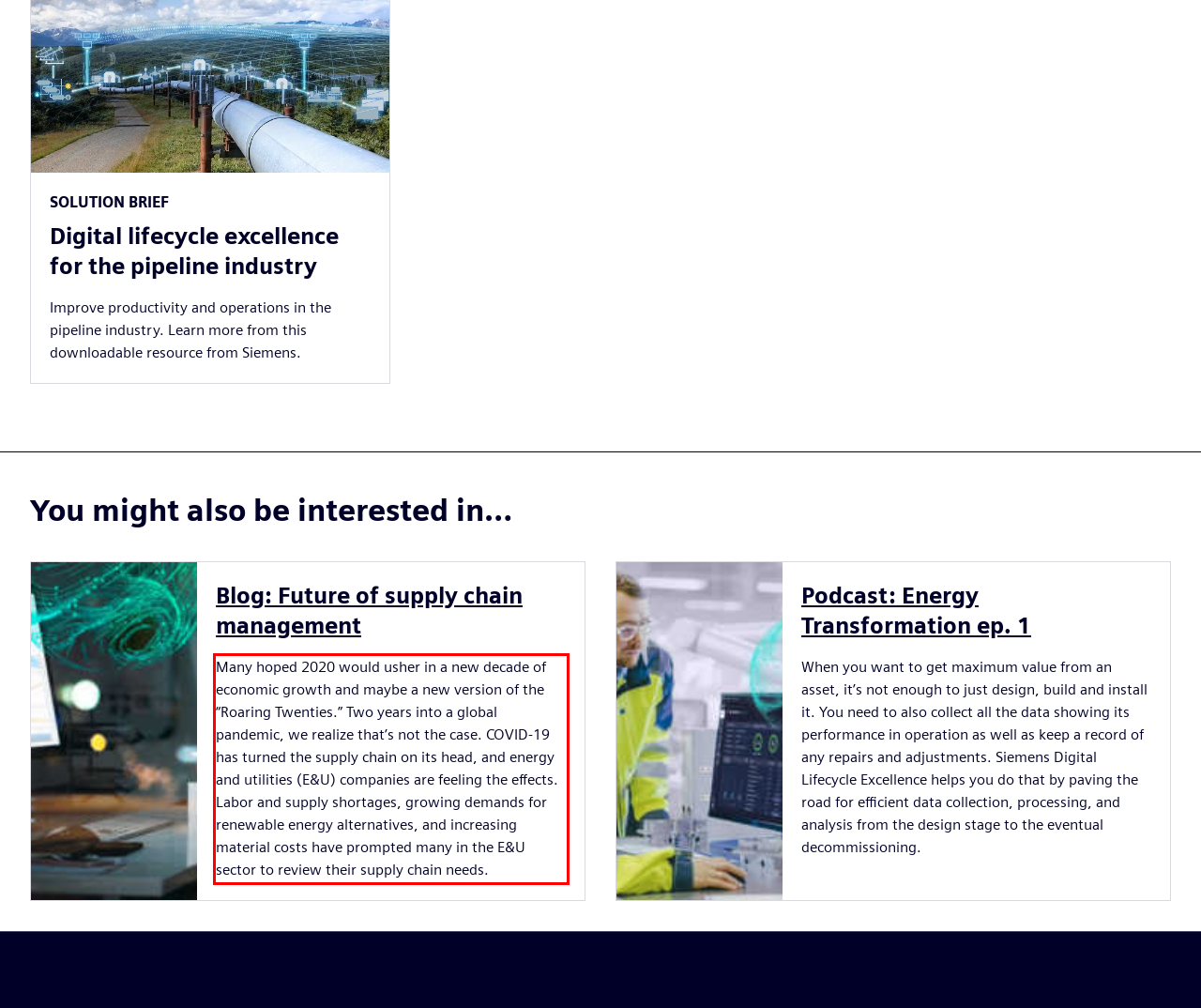Within the provided webpage screenshot, find the red rectangle bounding box and perform OCR to obtain the text content.

Many hoped 2020 would usher in a new decade of economic growth and maybe a new version of the “Roaring Twenties.” Two years into a global pandemic, we realize that’s not the case. COVID-19 has turned the supply chain on its head, and energy and utilities (E&U) companies are feeling the effects. Labor and supply shortages, growing demands for renewable energy alternatives, and increasing material costs have prompted many in the E&U sector to review their supply chain needs.